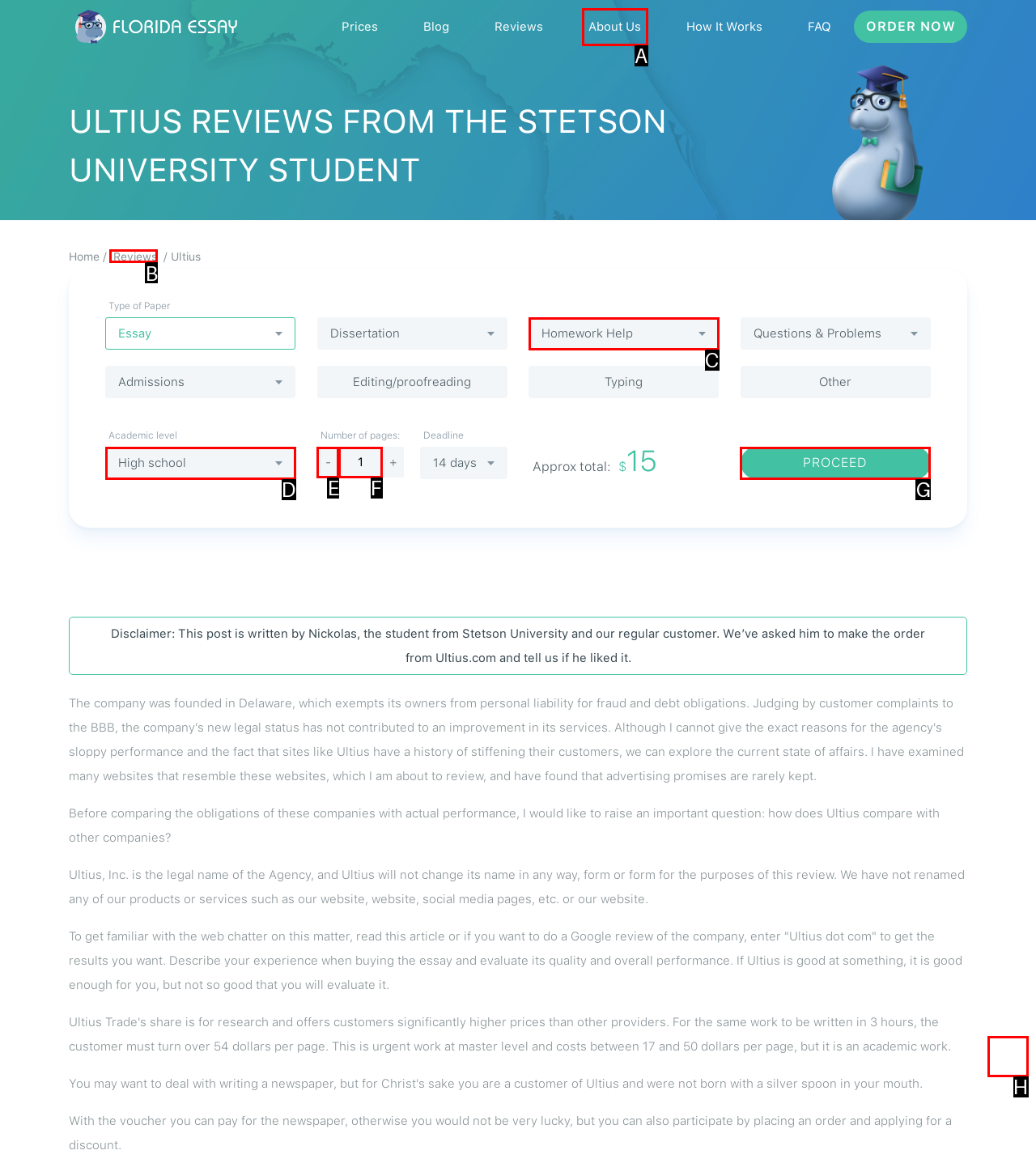To execute the task: Check out Boards & Commissions, which one of the highlighted HTML elements should be clicked? Answer with the option's letter from the choices provided.

None